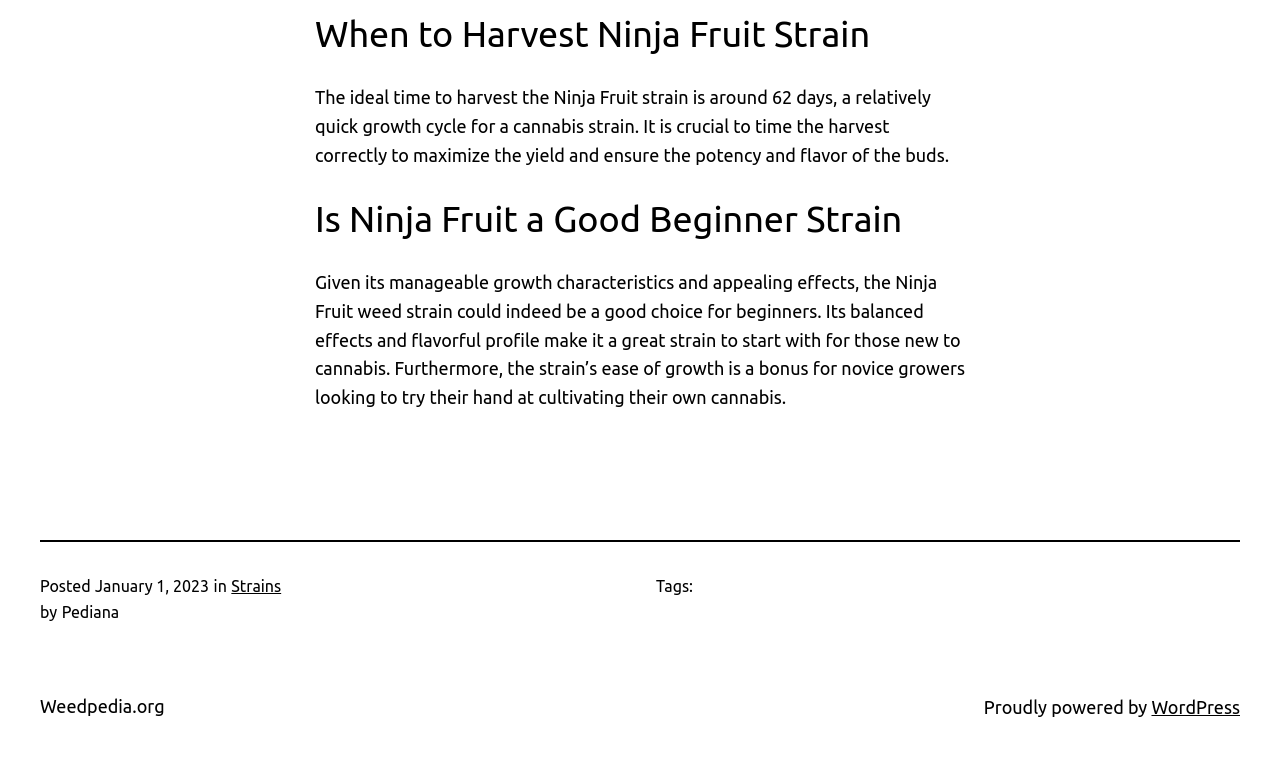Is Ninja Fruit a good beginner strain?
Using the information from the image, provide a comprehensive answer to the question.

The webpage suggests that Ninja Fruit is a good beginner strain due to its manageable growth characteristics and appealing effects, as mentioned in the second heading 'Is Ninja Fruit a Good Beginner Strain' and its corresponding paragraph.